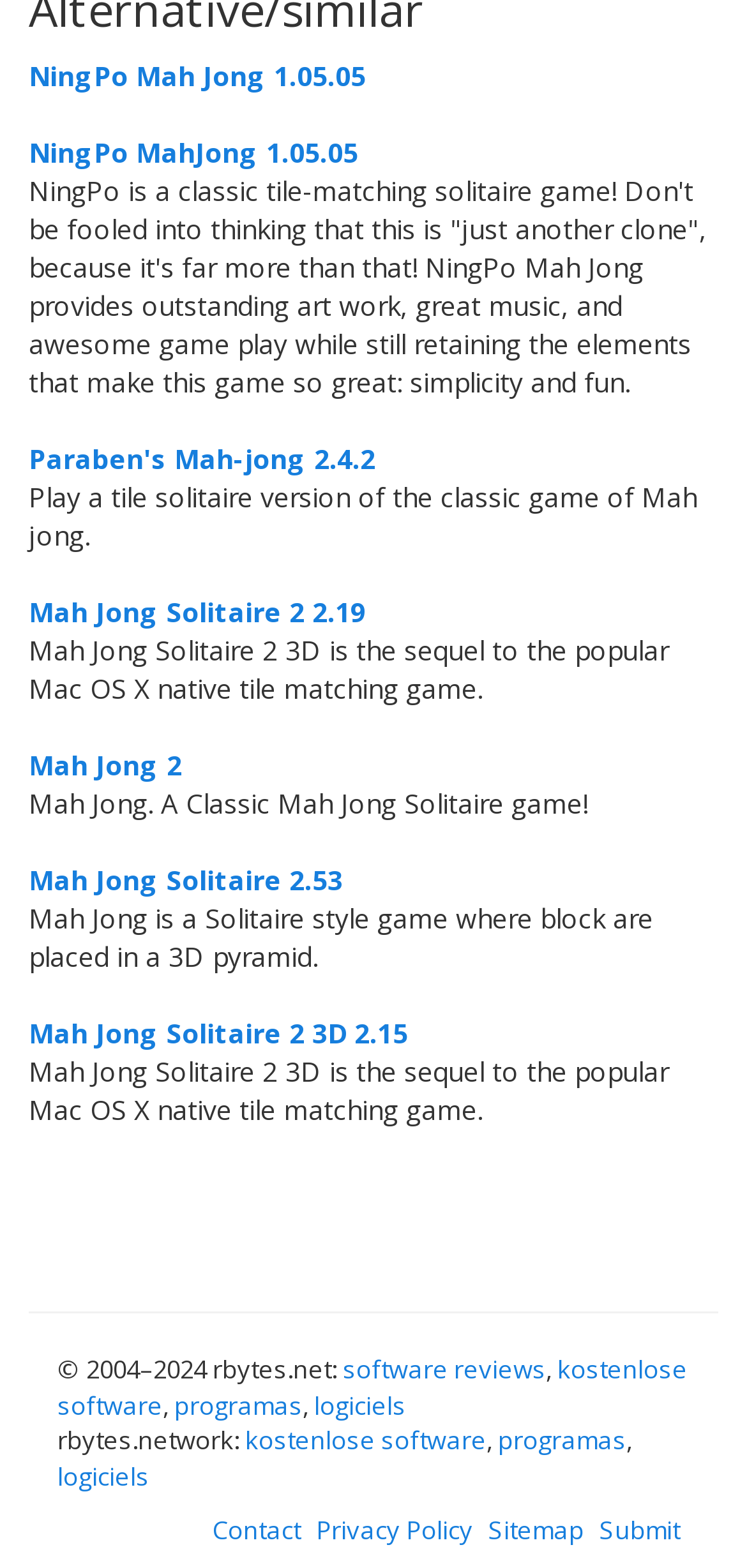Please identify the bounding box coordinates of the area I need to click to accomplish the following instruction: "Visit the page of Mah Jong Solitaire 2 2.19".

[0.038, 0.378, 0.49, 0.402]